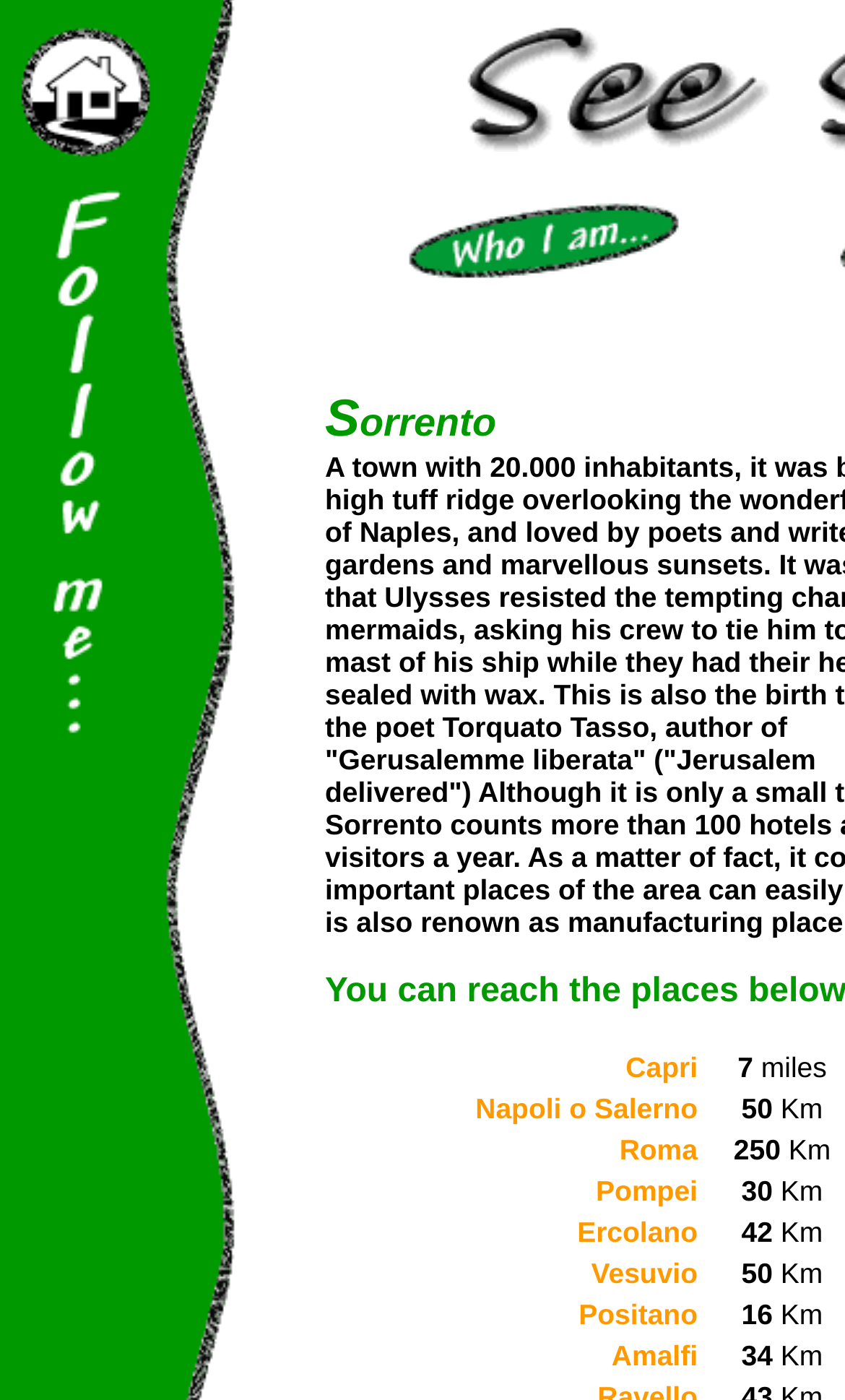Please answer the following question using a single word or phrase: 
What is the last location listed?

Amalfi